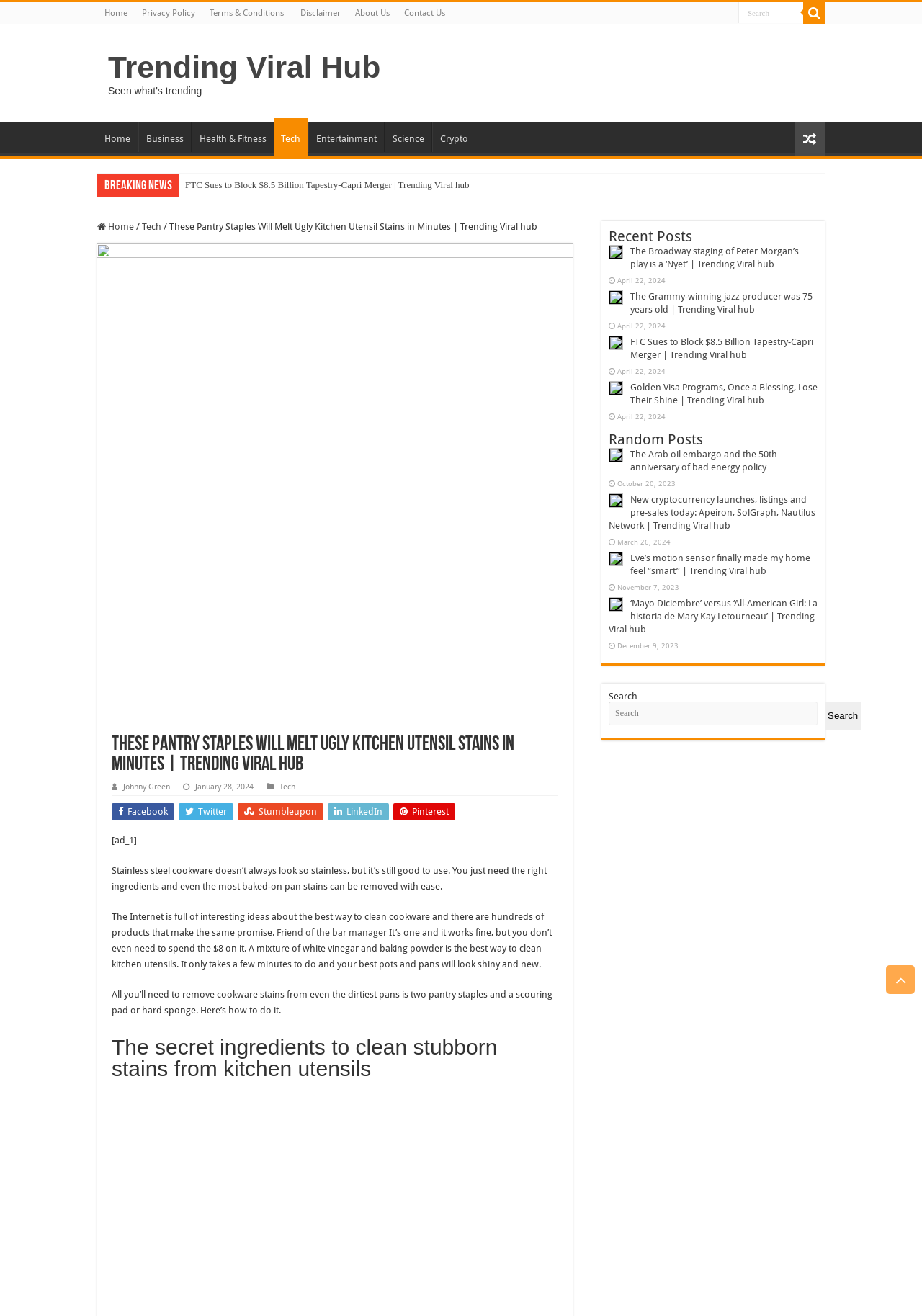Illustrate the webpage thoroughly, mentioning all important details.

This webpage is a news and trending articles website, with a focus on various topics such as business, health, tech, entertainment, and science. At the top of the page, there is a navigation menu with links to different sections, including "Home", "Business", "Health & Fitness", "Tech", "Entertainment", and "Science". 

Below the navigation menu, there is a heading that reads "Trending Viral Hub Seen what's trending". Underneath this heading, there are several links to trending articles, including "FTC Sues to Block $8.5 Billion Tapestry-Capri Merger" and "These Pantry Staples Will Melt Ugly Kitchen Utensil Stains in Minutes". 

The main article on the page is titled "These Pantry Staples Will Melt Ugly Kitchen Utensil Stains in Minutes" and is accompanied by a brief summary of the article. The article itself is divided into several sections, with headings such as "The secret ingredients to clean stubborn stains from kitchen utensils". 

On the right-hand side of the page, there is a section titled "Recent Posts" which lists several recent articles, each with a heading and a date. There is also a section titled "Random Posts" which lists more articles. 

At the bottom of the page, there is a search bar where users can search for specific topics or articles. There are also several social media links, including Facebook, Twitter, Stumbleupon, LinkedIn, and Pinterest.